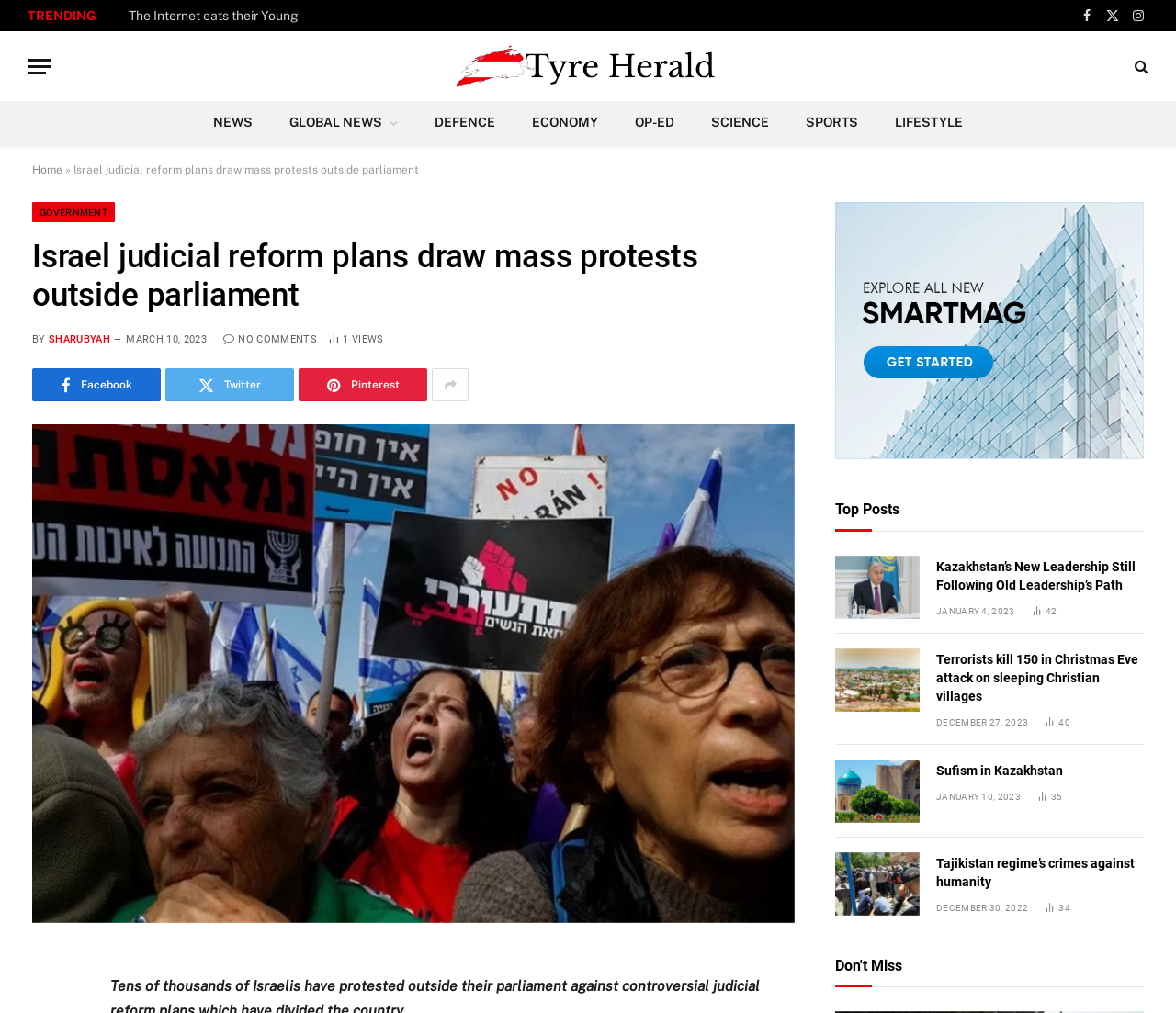Please find the bounding box coordinates of the element that must be clicked to perform the given instruction: "Read the article 'Kazakhstan’s New Leadership Still Following Old Leadership’s Path'". The coordinates should be four float numbers from 0 to 1, i.e., [left, top, right, bottom].

[0.71, 0.548, 0.782, 0.611]